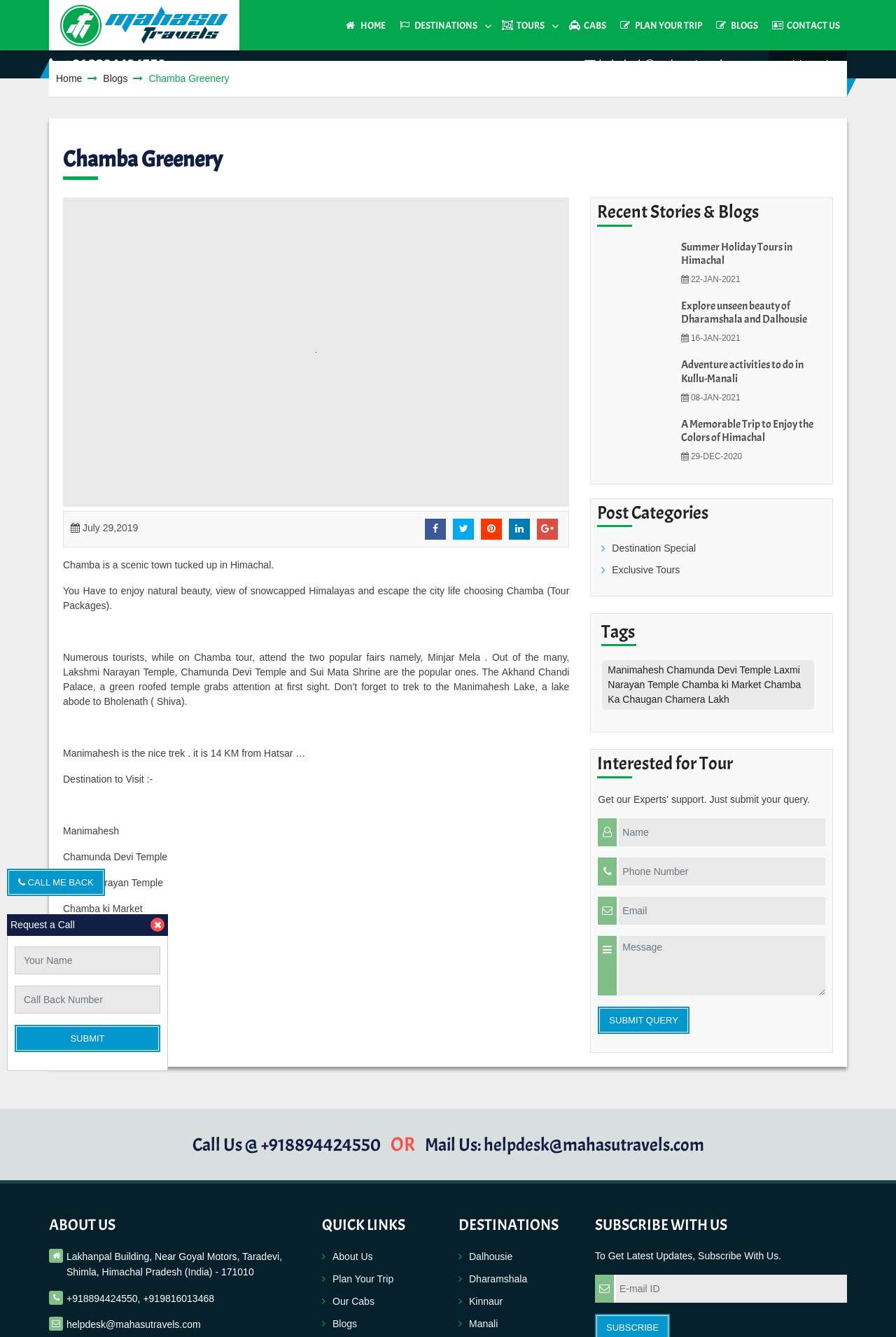What is the name of the temple with a green roof?
Refer to the image and respond with a one-word or short-phrase answer.

Akhand Chandi Palace